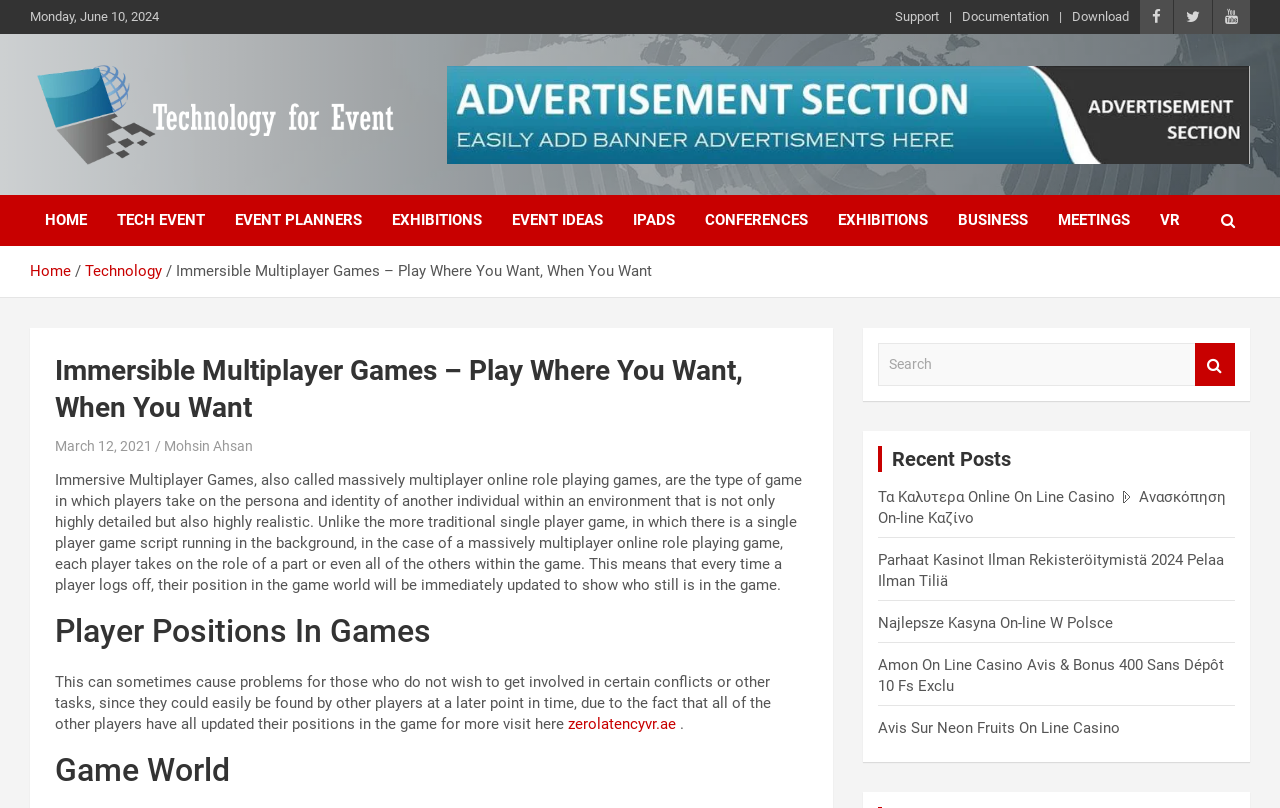Determine the bounding box coordinates of the clickable element to achieve the following action: 'Click on the 'Support' link'. Provide the coordinates as four float values between 0 and 1, formatted as [left, top, right, bottom].

[0.699, 0.01, 0.734, 0.032]